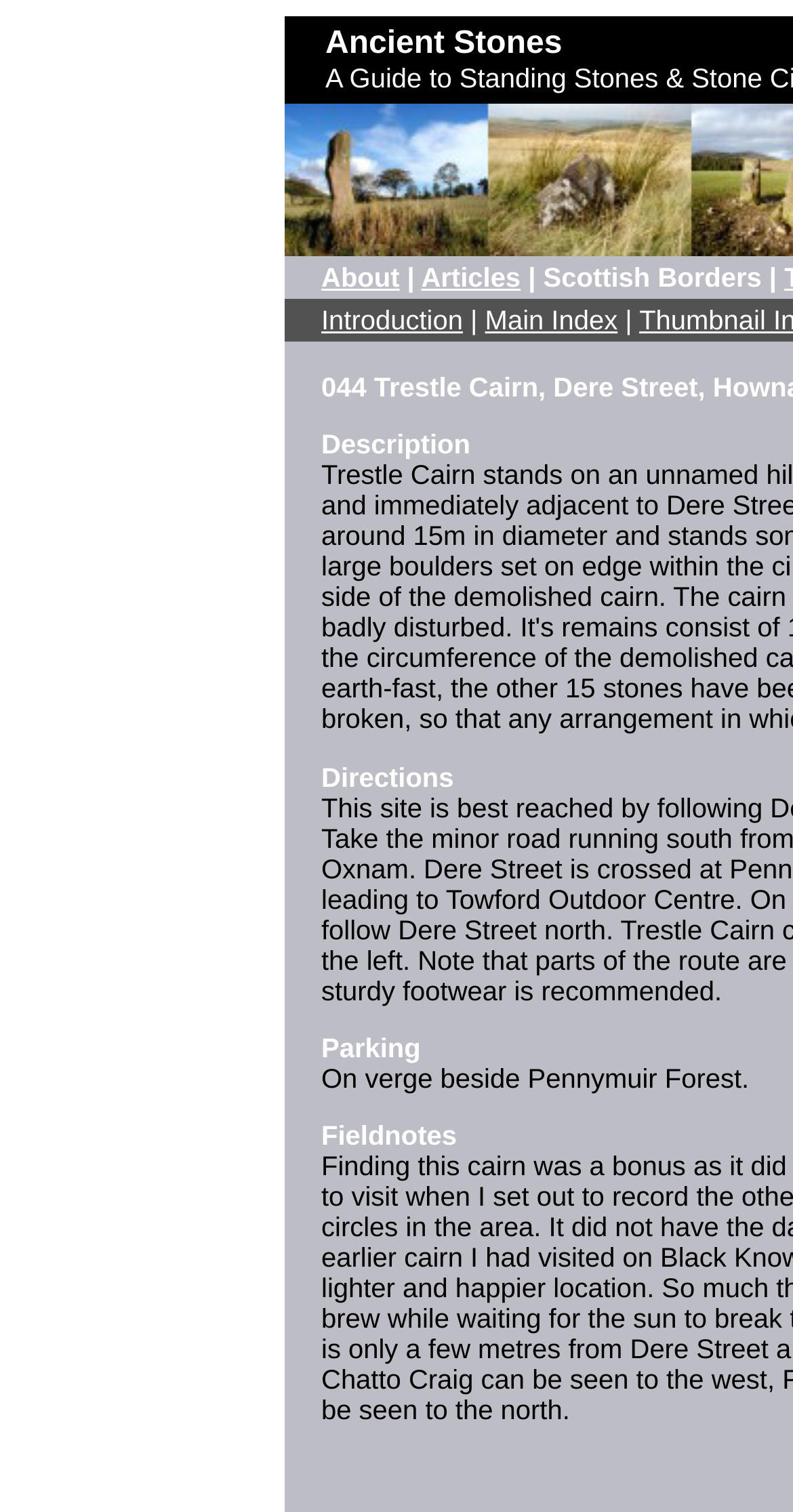What is the first fieldnote mentioned on the page?
Using the image, respond with a single word or phrase.

On verge beside Pennymuir Forest.